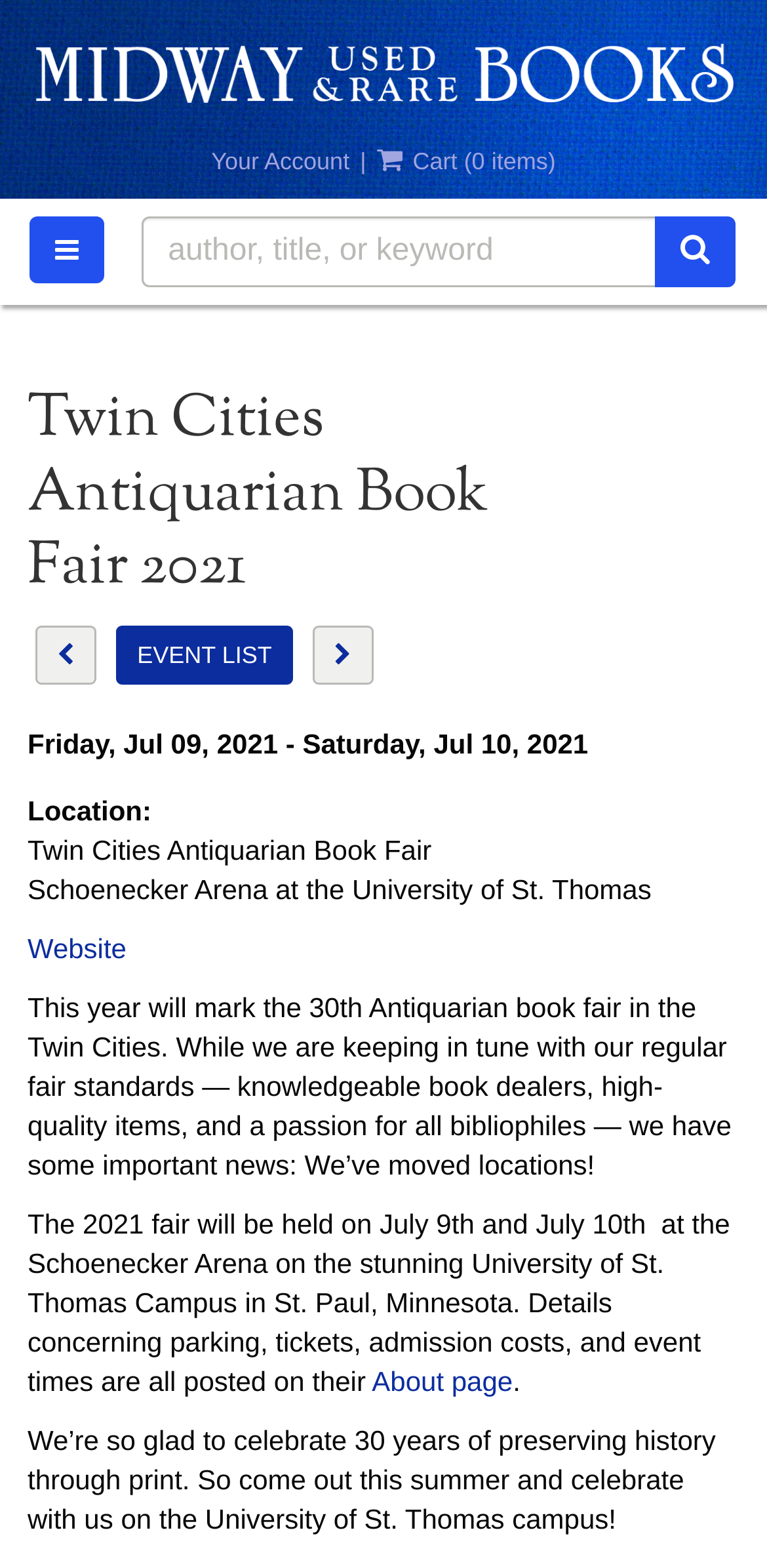Using the provided element description, identify the bounding box coordinates as (top-left x, top-left y, bottom-right x, bottom-right y). Ensure all values are between 0 and 1. Description: Previous event

[0.046, 0.399, 0.125, 0.436]